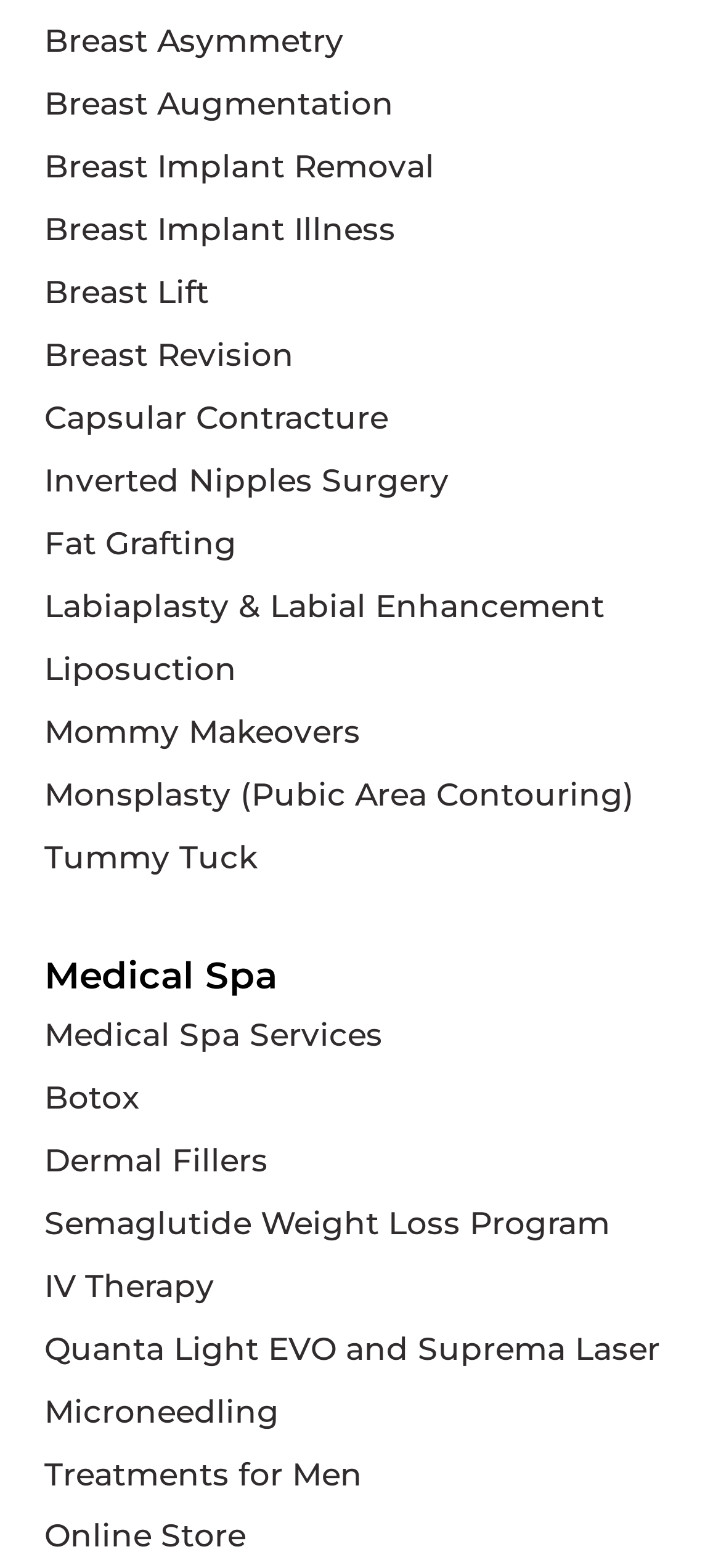How many links are there on the webpage? Using the information from the screenshot, answer with a single word or phrase.

25